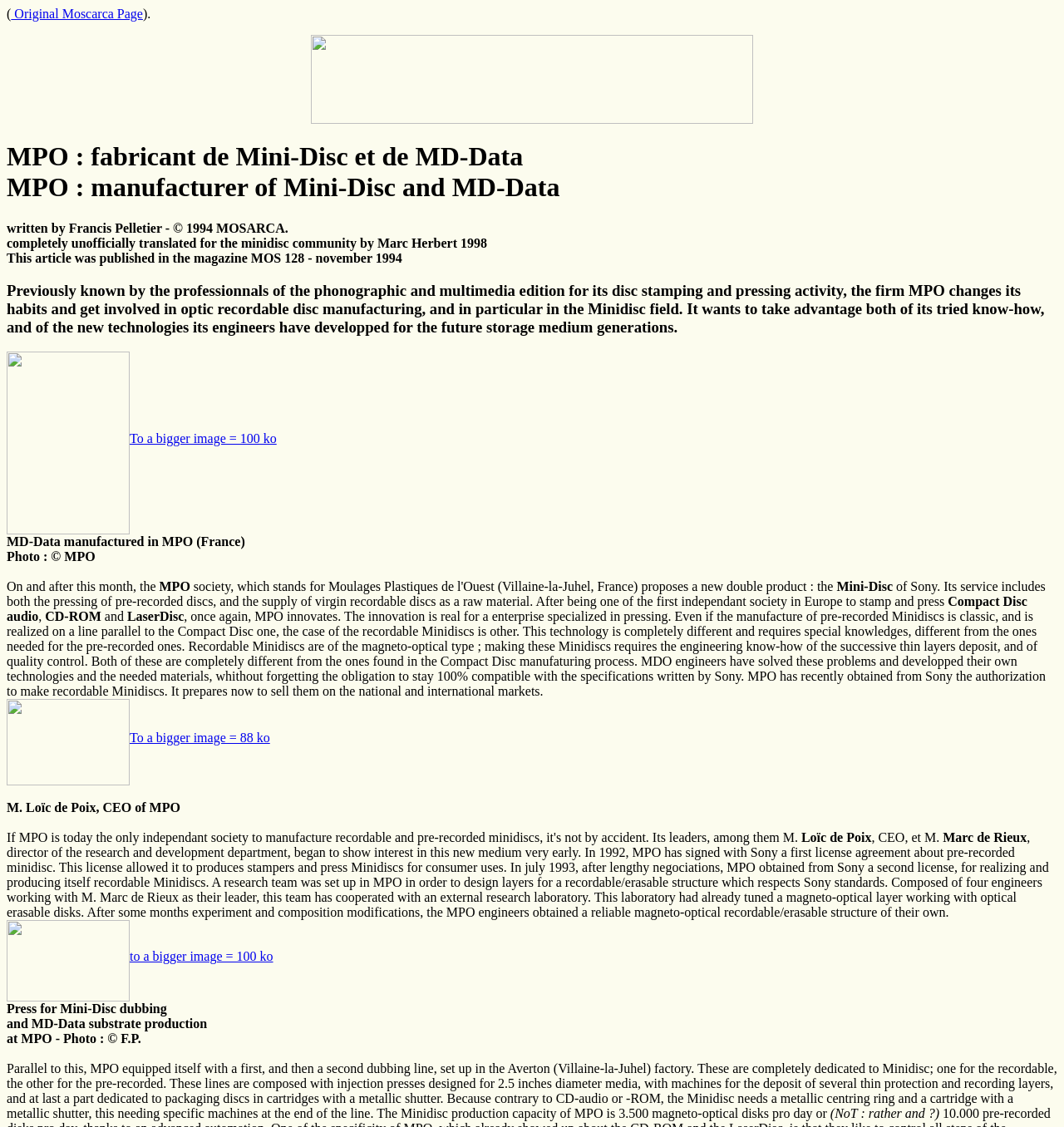Who is the CEO of MPO?
Based on the visual information, provide a detailed and comprehensive answer.

According to the webpage, the CEO of MPO is M. Loïc de Poix, as mentioned in the text 'M. Loïc de Poix, CEO of MPO'.